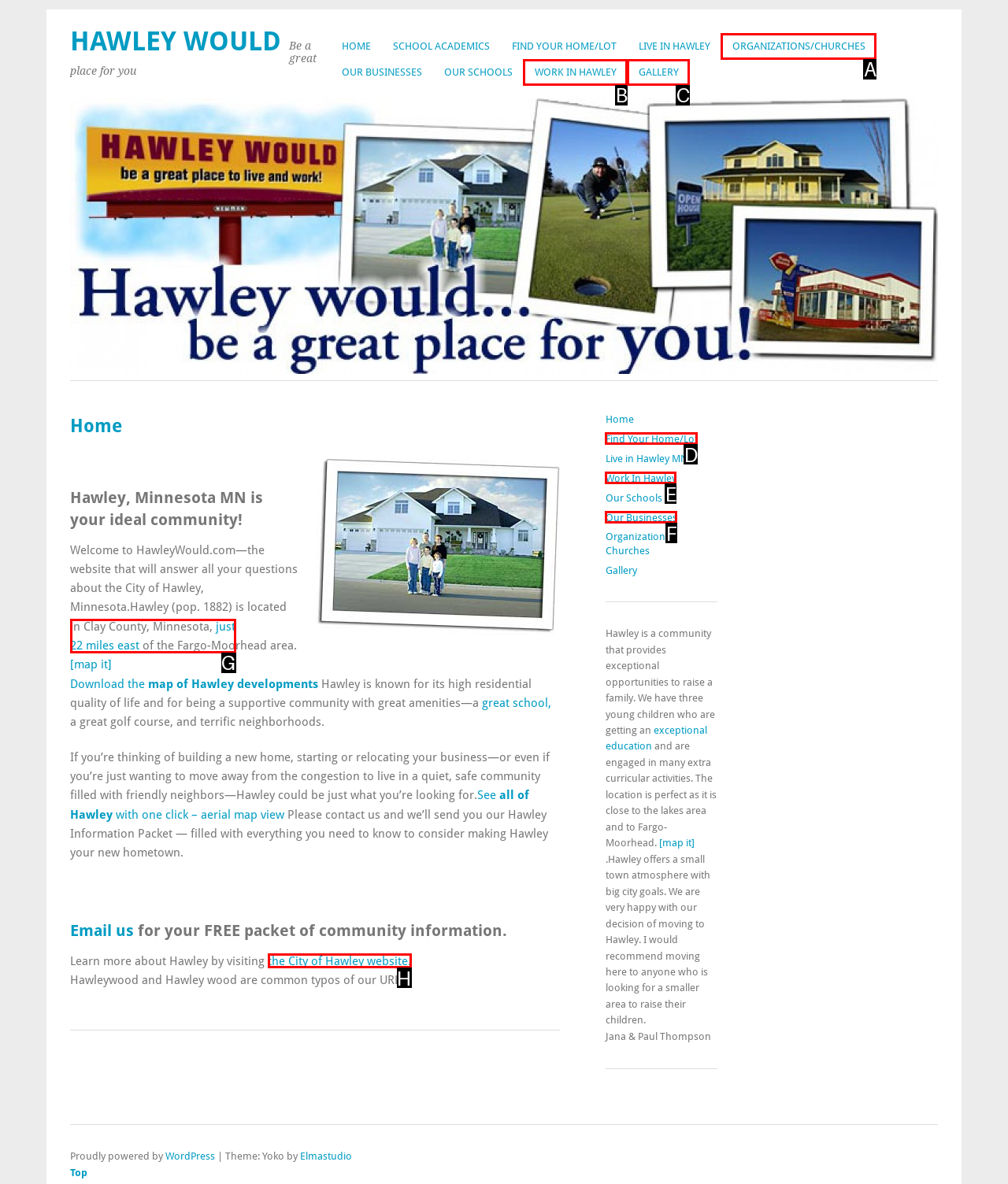Select the option that corresponds to the description: the City of Hawley website.
Respond with the letter of the matching choice from the options provided.

H